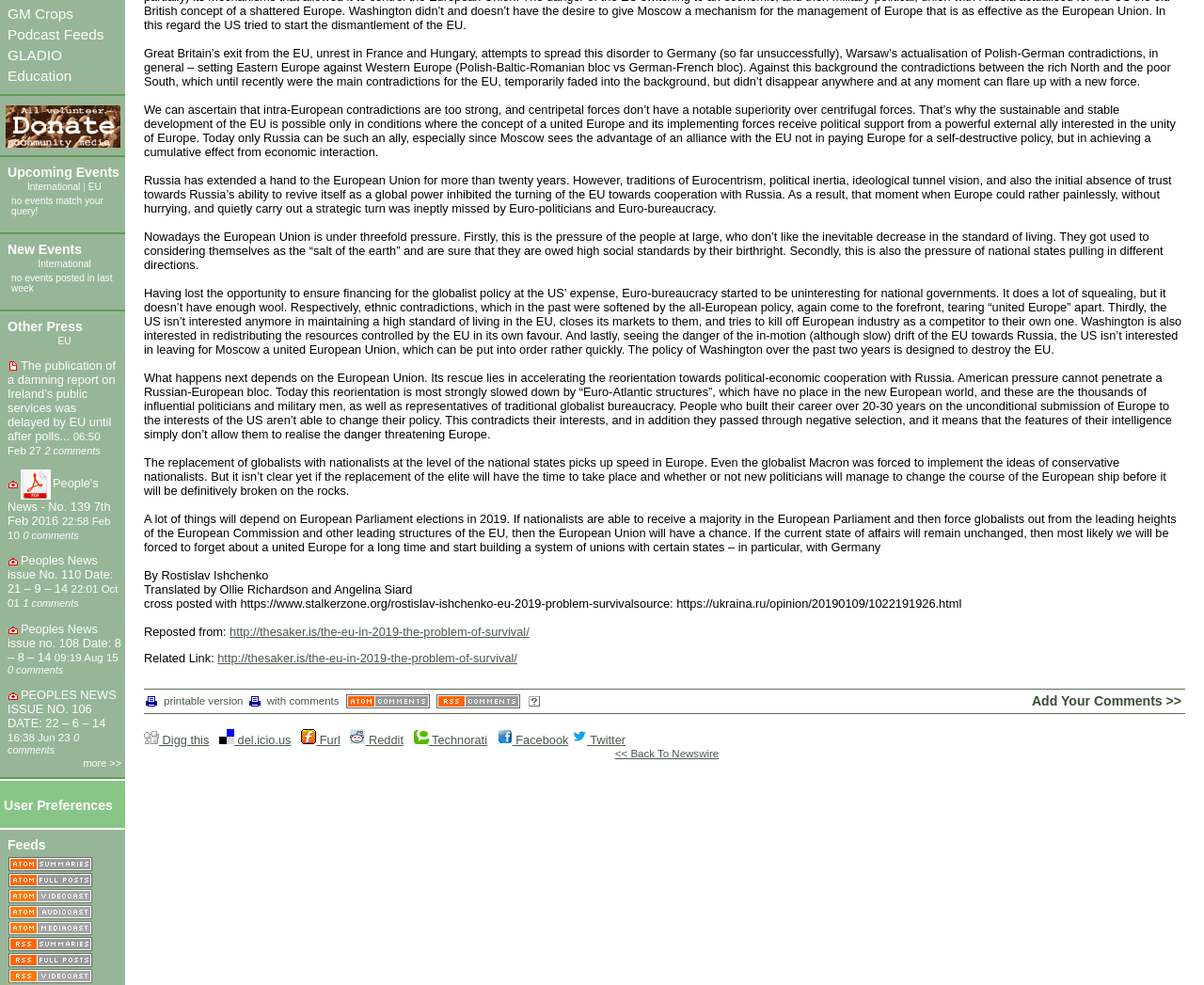Identify the bounding box coordinates for the UI element mentioned here: "title="A feed of audio files"". Provide the coordinates as four float values between 0 and 1, i.e., [left, top, right, bottom].

[0.006, 0.919, 0.077, 0.934]